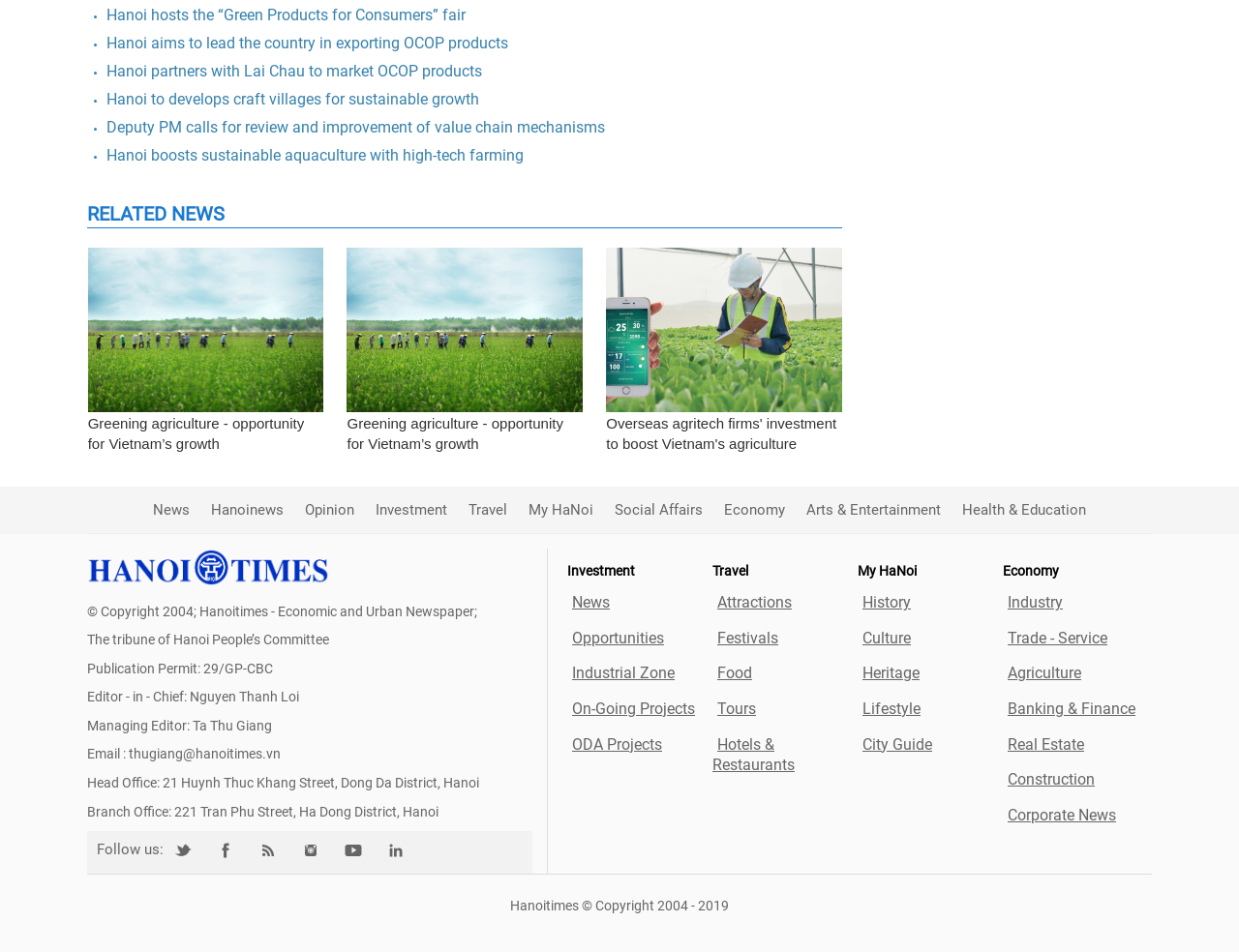Find the bounding box coordinates for the element that must be clicked to complete the instruction: "Follow 'Hanoitimes' on social media". The coordinates should be four float numbers between 0 and 1, indicated as [left, top, right, bottom].

[0.078, 0.883, 0.132, 0.902]